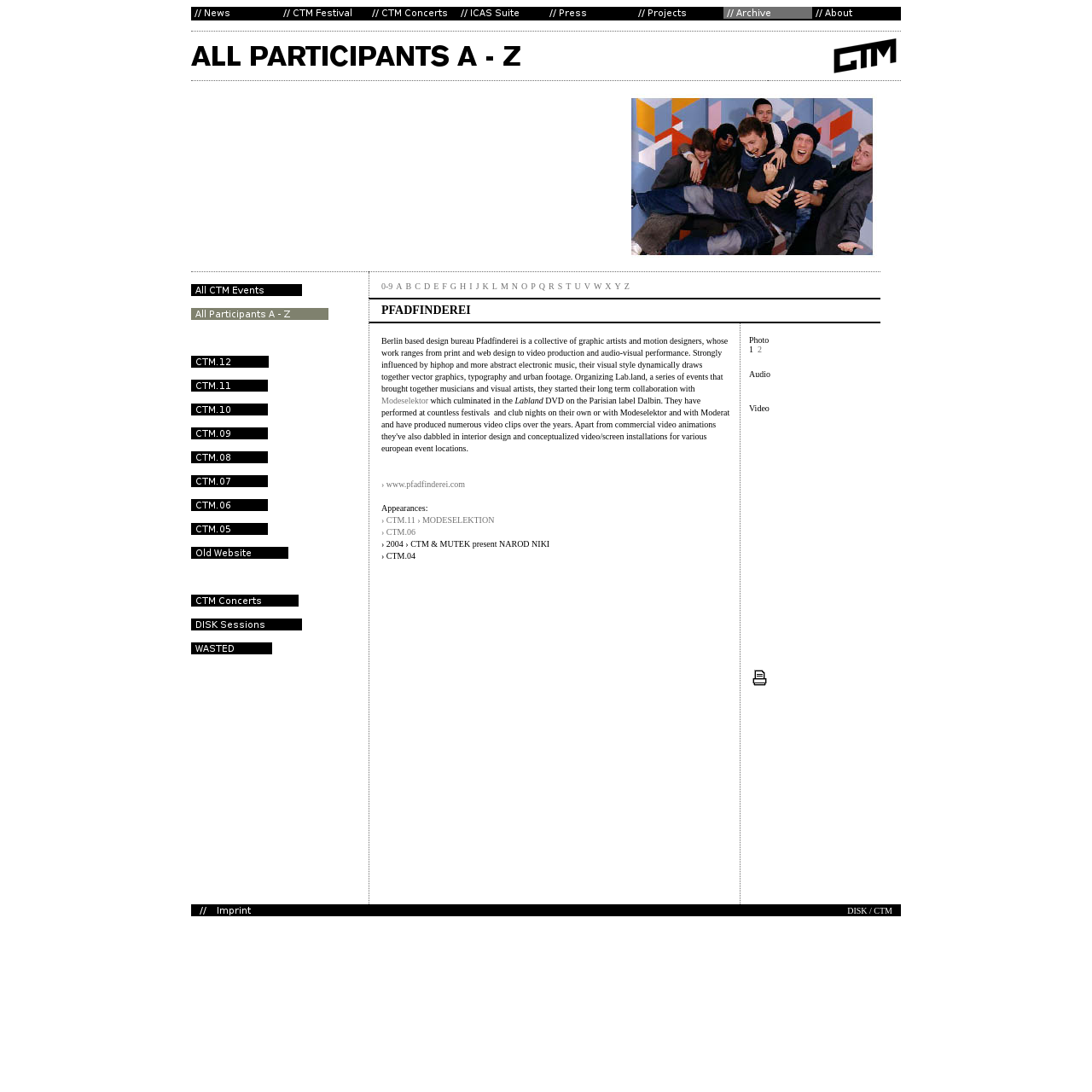How many rows are there in the main table?
By examining the image, provide a one-word or phrase answer.

3